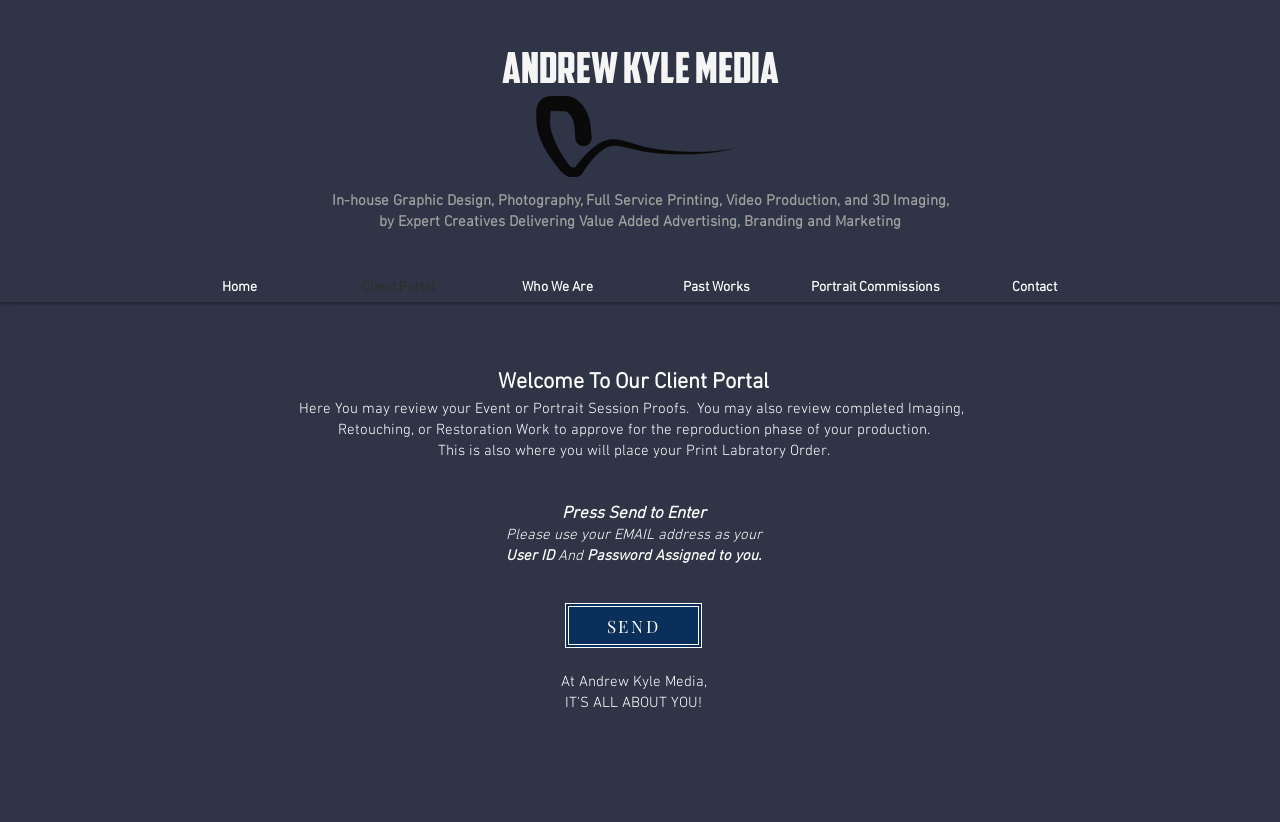Based on the element description Contact, identify the bounding box coordinates for the UI element. The coordinates should be in the format (top-left x, top-left y, bottom-right x, bottom-right y) and within the 0 to 1 range.

[0.746, 0.332, 0.87, 0.367]